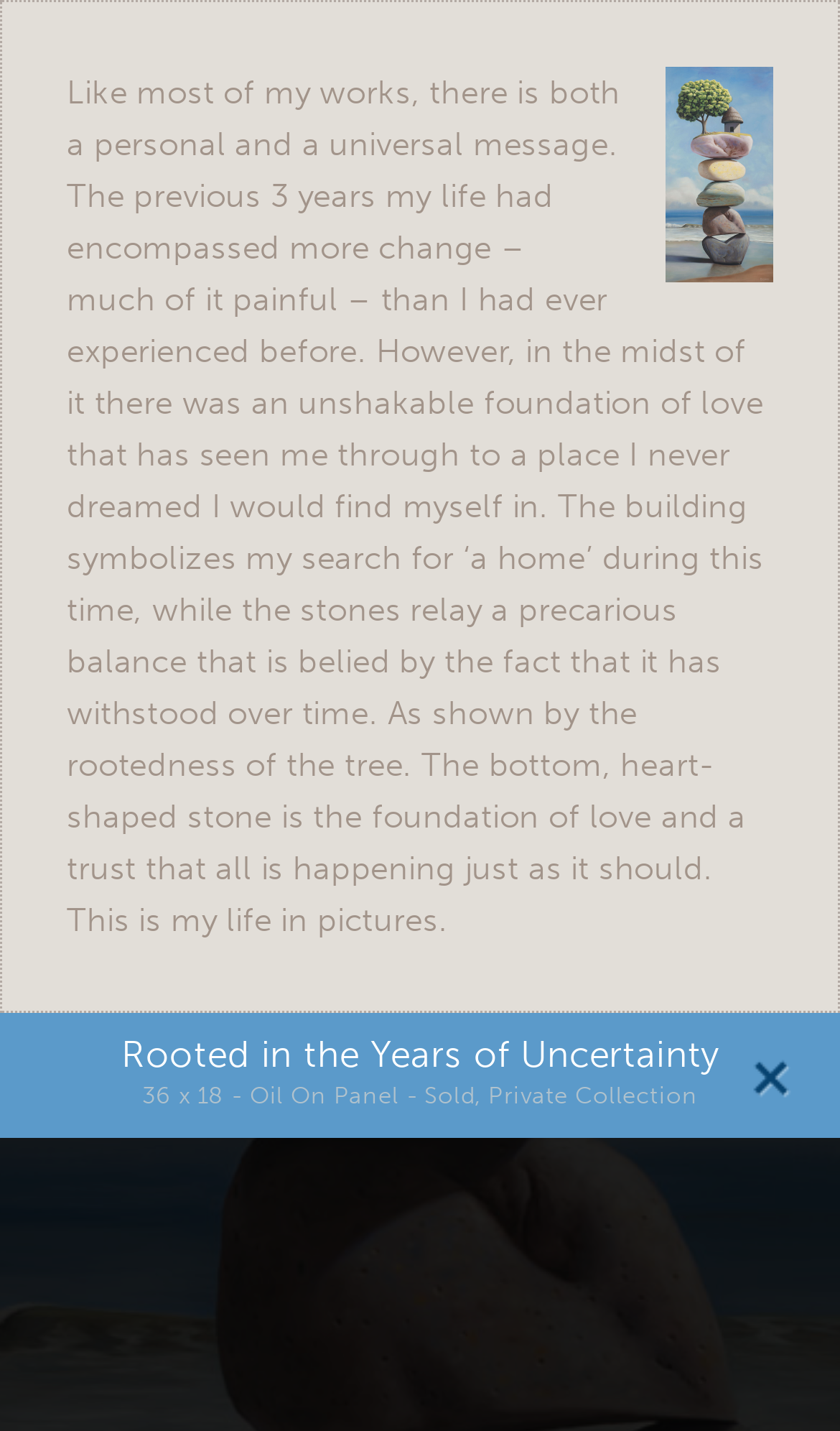Give a detailed account of the webpage, highlighting key information.

This webpage is an art portfolio page for Paul Bond Fine Art, showcasing a specific artwork titled "Rooted in the Years of Uncertainty". At the top of the page, there is a prominent link with a detailed description of the artwork, including its themes, symbolism, and meaning. This link takes up most of the top section of the page.

Below the link, there is a paragraph of text that provides a personal and universal message about the artwork, written by the artist himself. This text is positioned near the top-left of the page and spans almost the entire width of the page.

Further down, there is a smaller text block that provides details about the artwork, including its size, medium, and current status (sold, private collection). This text is positioned near the middle of the page, slightly to the left of center.

At the very bottom of the page, there is a section with copyright information, a link to the website developer, and a separator line. To the right of the separator line, there is a link to sign the artist's guest book for upcoming news.

Throughout the page, there are no images explicitly mentioned, but it can be inferred that the artwork "Rooted in the Years of Uncertainty" is likely displayed prominently on the page, possibly above the descriptive link and text.